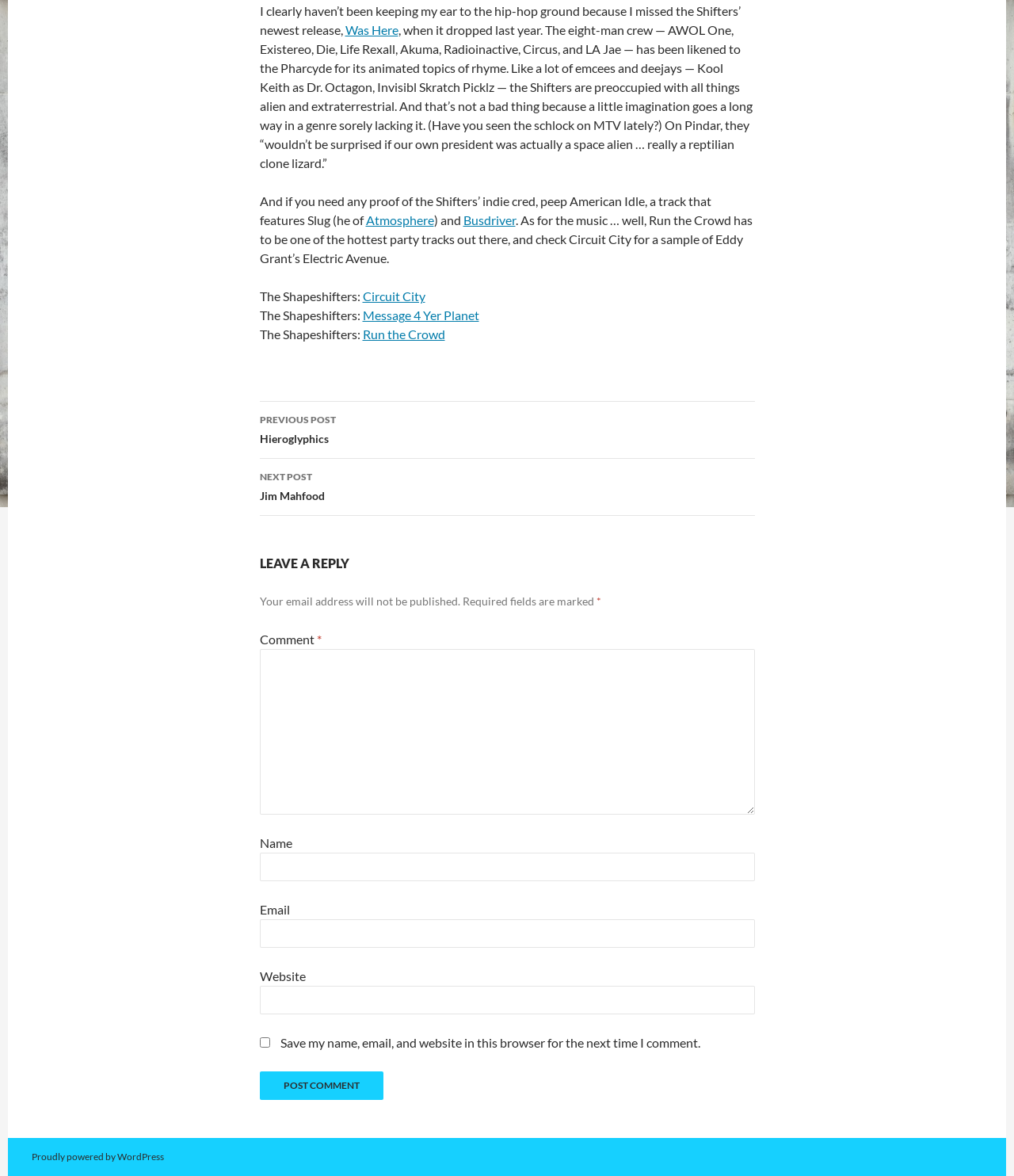Please find the bounding box coordinates (top-left x, top-left y, bottom-right x, bottom-right y) in the screenshot for the UI element described as follows: Run the Crowd

[0.357, 0.278, 0.439, 0.29]